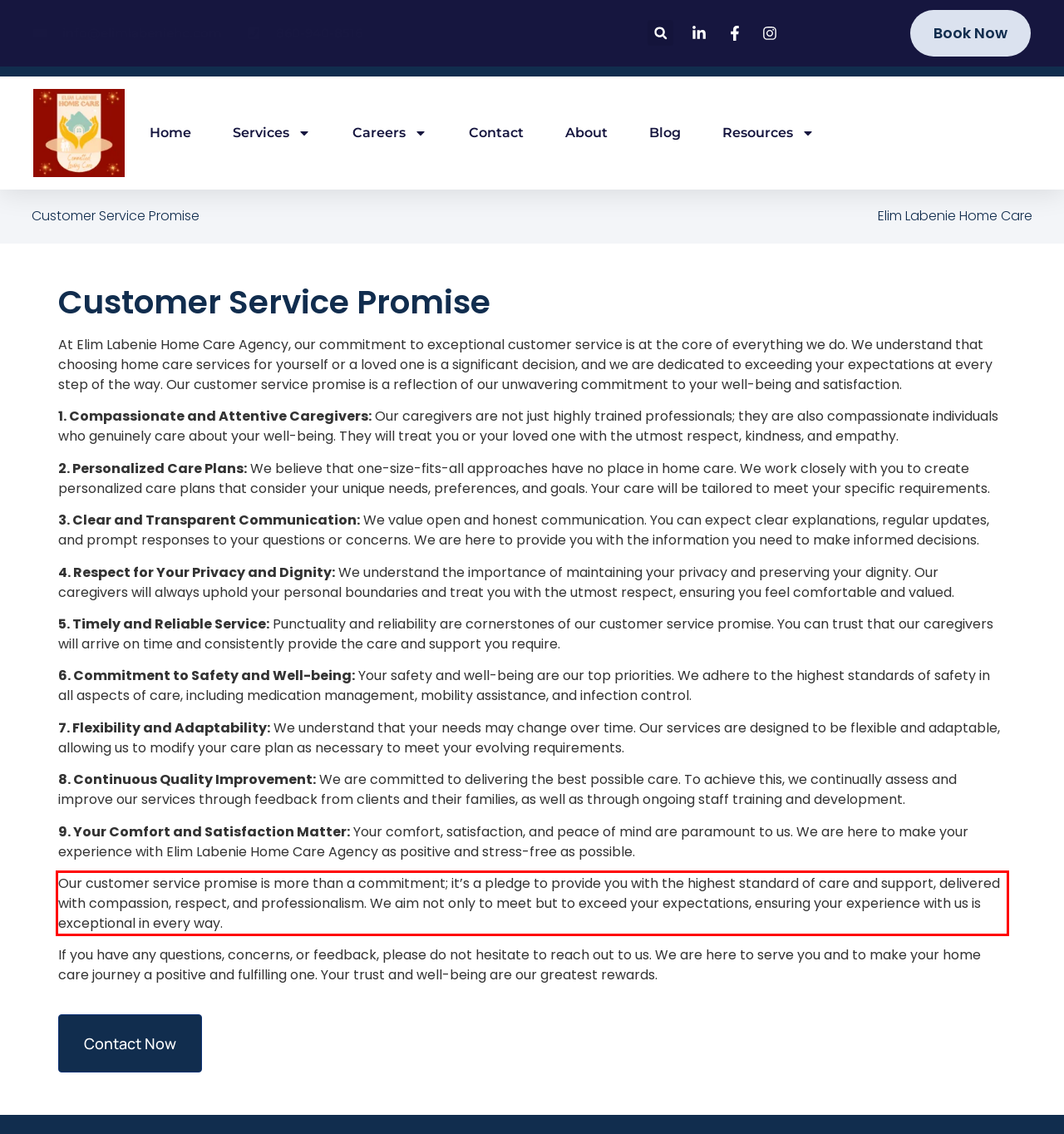There is a UI element on the webpage screenshot marked by a red bounding box. Extract and generate the text content from within this red box.

Our customer service promise is more than a commitment; it’s a pledge to provide you with the highest standard of care and support, delivered with compassion, respect, and professionalism. We aim not only to meet but to exceed your expectations, ensuring your experience with us is exceptional in every way.